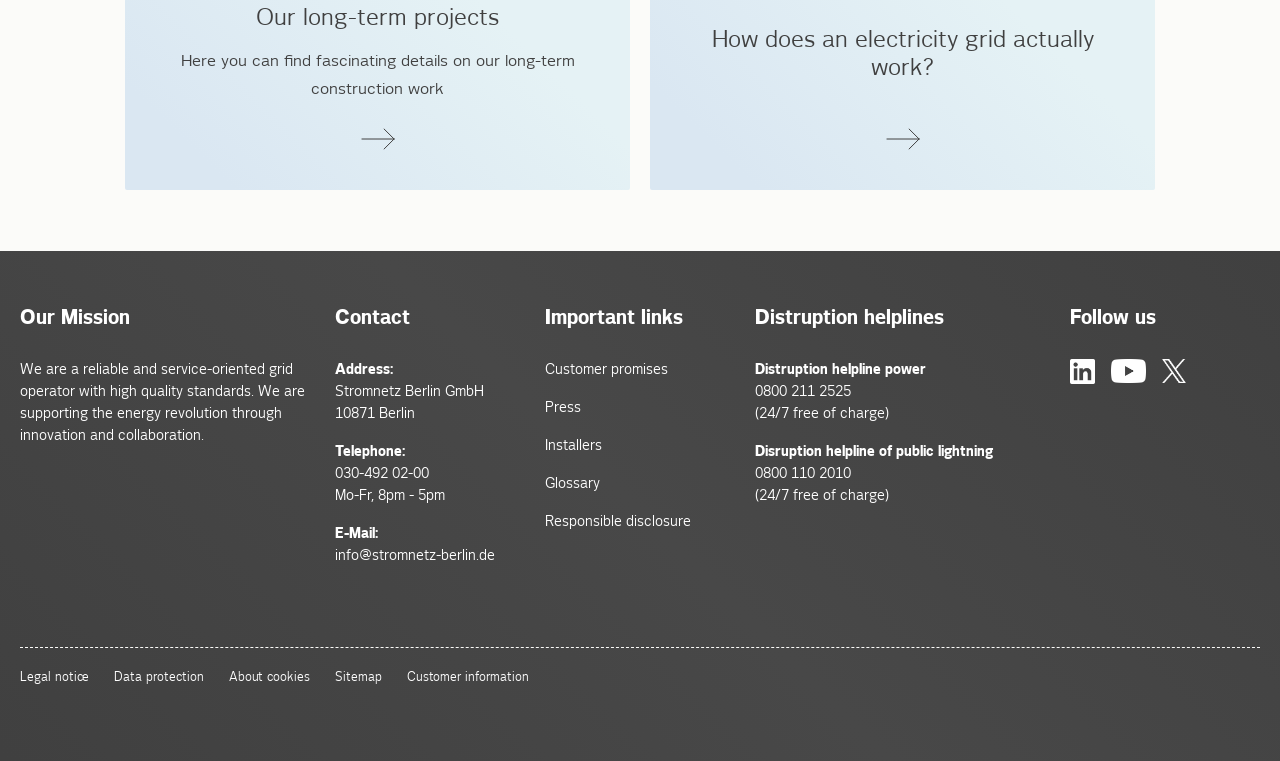Given the element description, predict the bounding box coordinates in the format (top-left x, top-left y, bottom-right x, bottom-right y), using floating point numbers between 0 and 1: Try for free

None